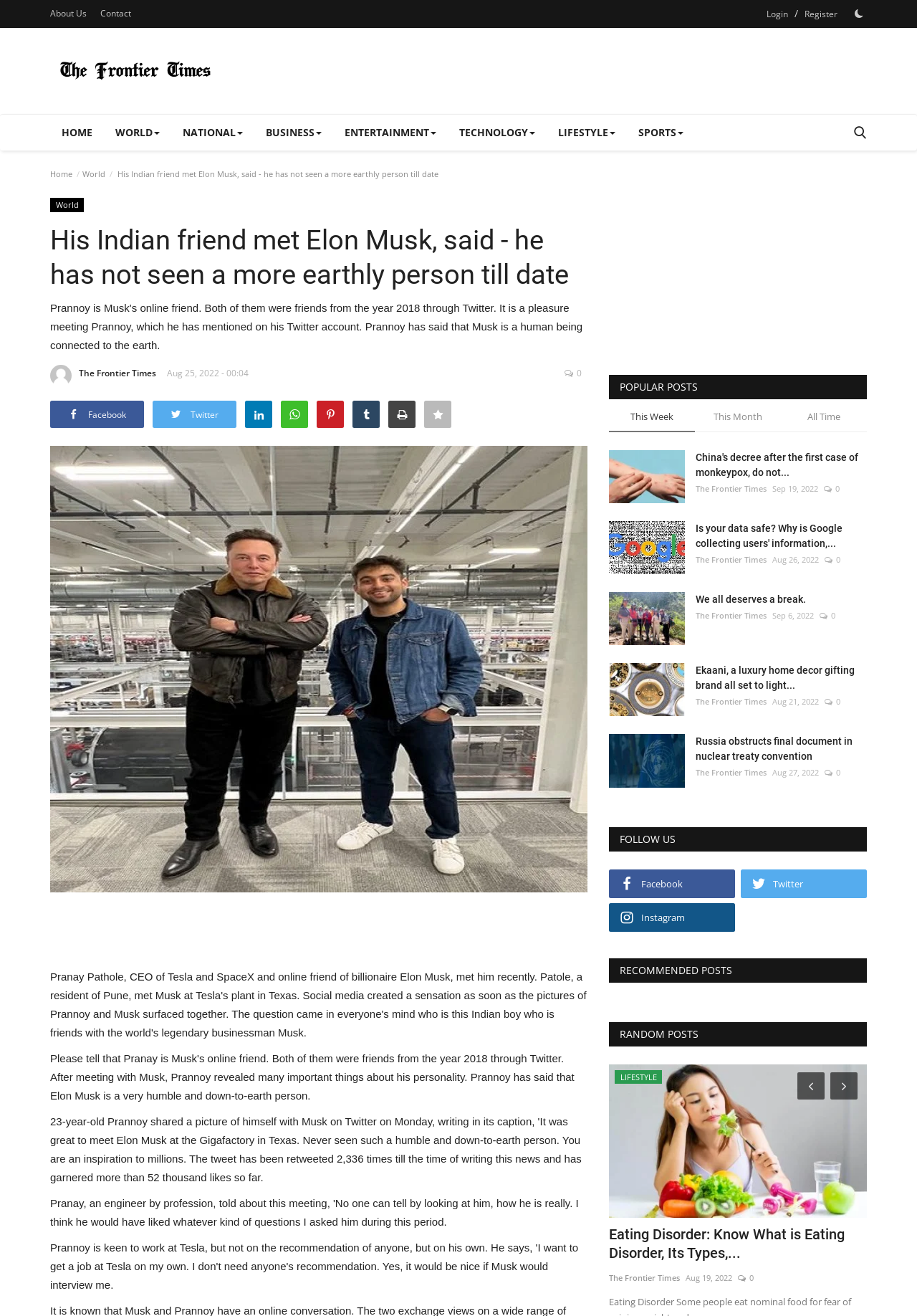Please find and report the bounding box coordinates of the element to click in order to perform the following action: "Click on the 'FOLLOW US' link". The coordinates should be expressed as four float numbers between 0 and 1, in the format [left, top, right, bottom].

[0.664, 0.628, 0.945, 0.647]